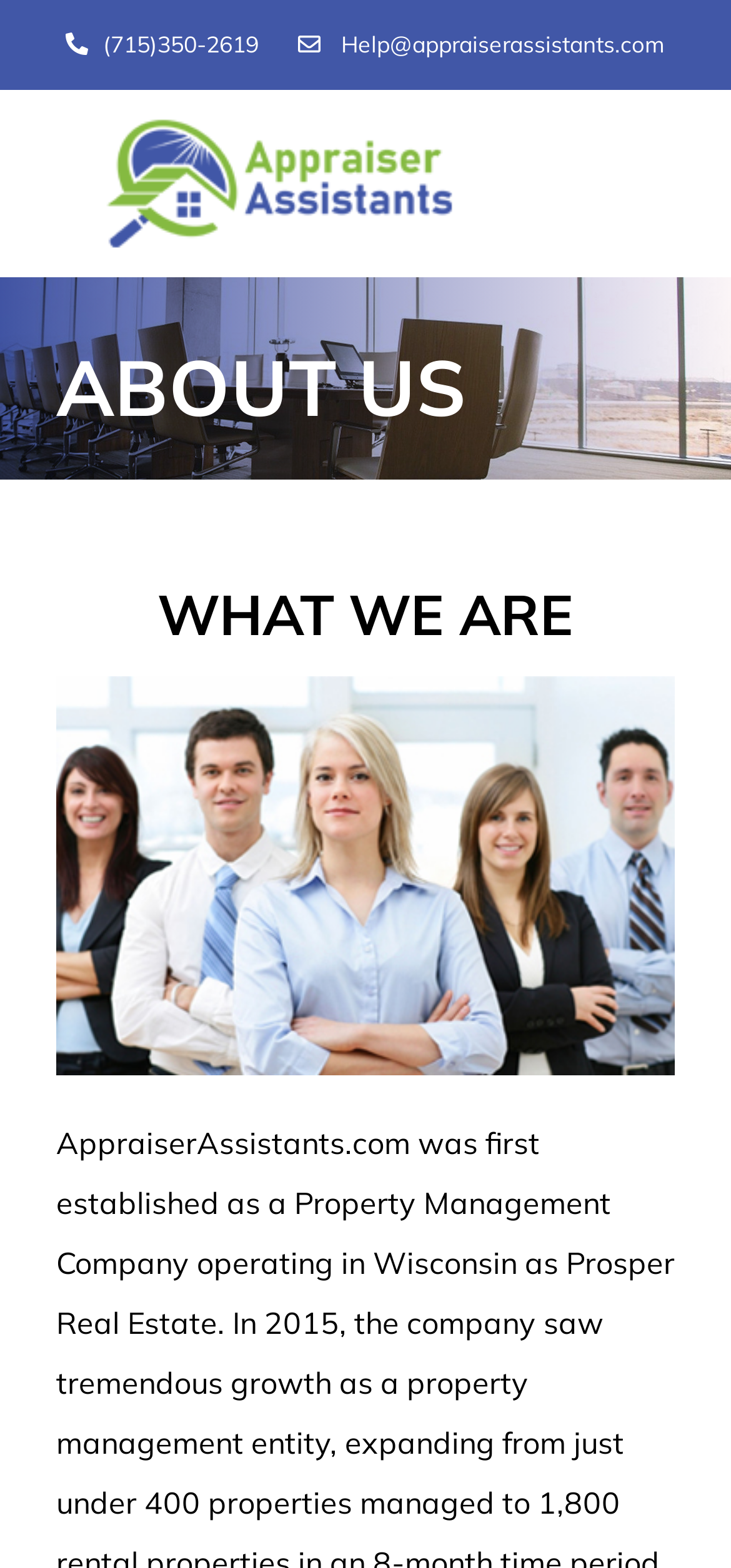Provide a brief response to the question using a single word or phrase: 
What is the phone number on the webpage?

(715) 350-2619